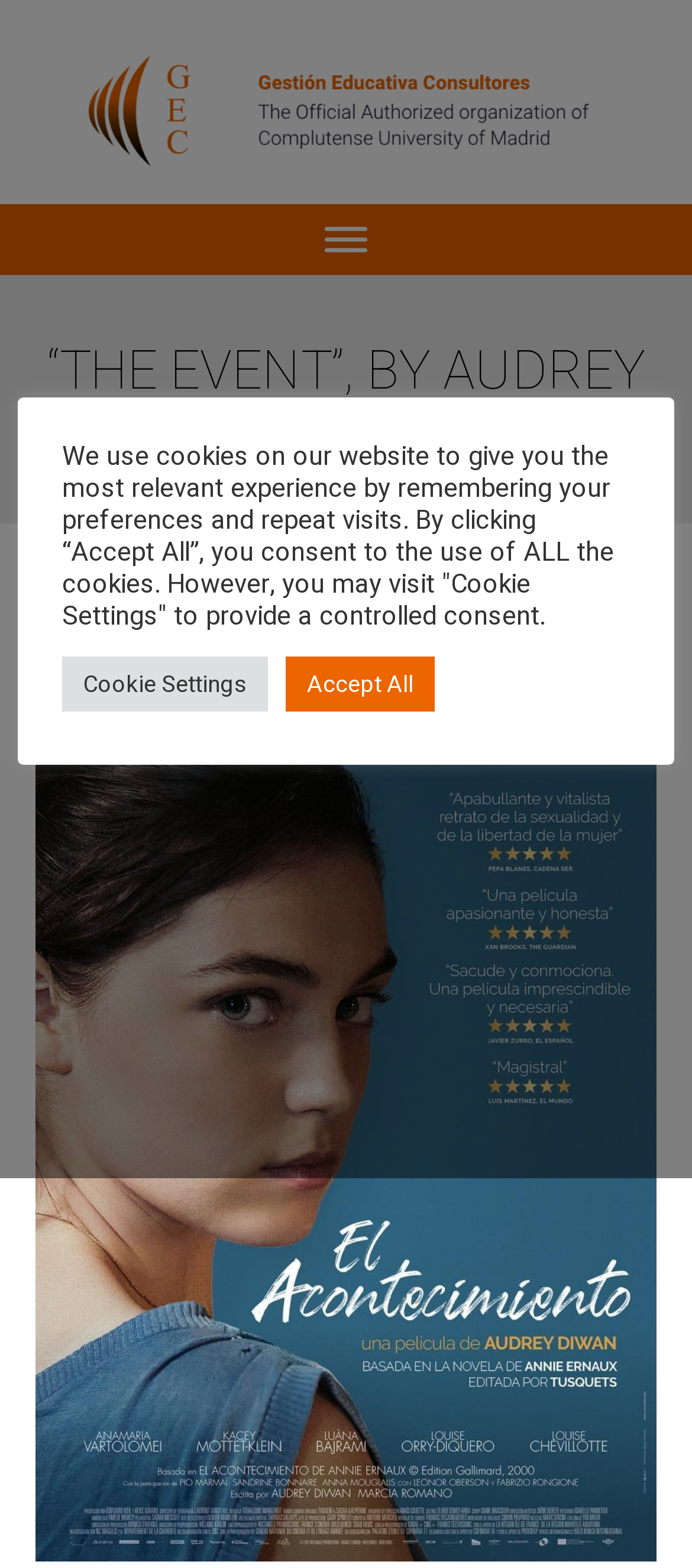Who is the author of the event? Based on the screenshot, please respond with a single word or phrase.

Audrey Diwan